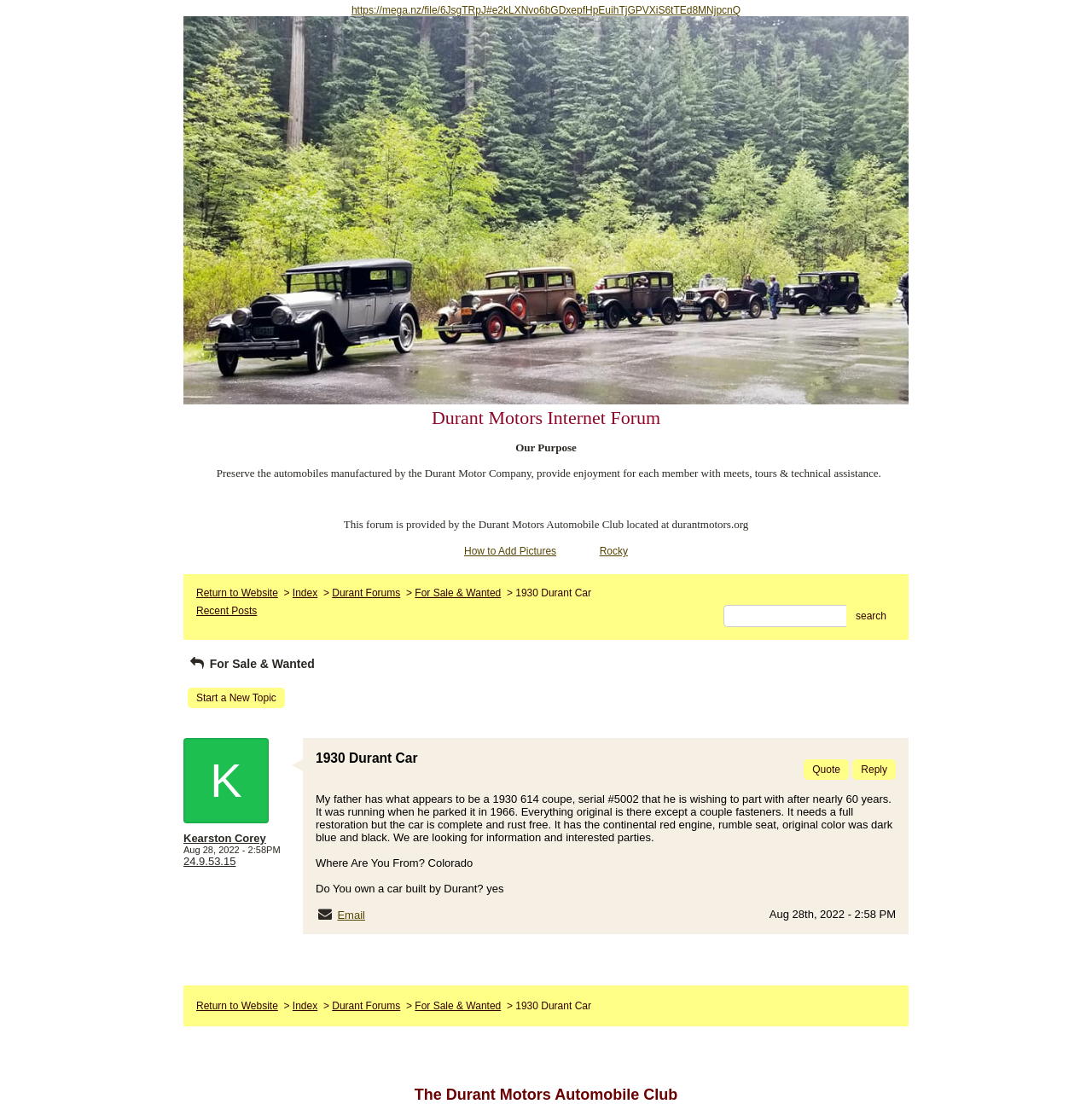What is the condition of the 1930 Durant Car?
Using the information from the image, answer the question thoroughly.

According to the forum post, the 1930 Durant Car needs a full restoration, but it is complete and rust-free, and was running when it was parked in 1966.